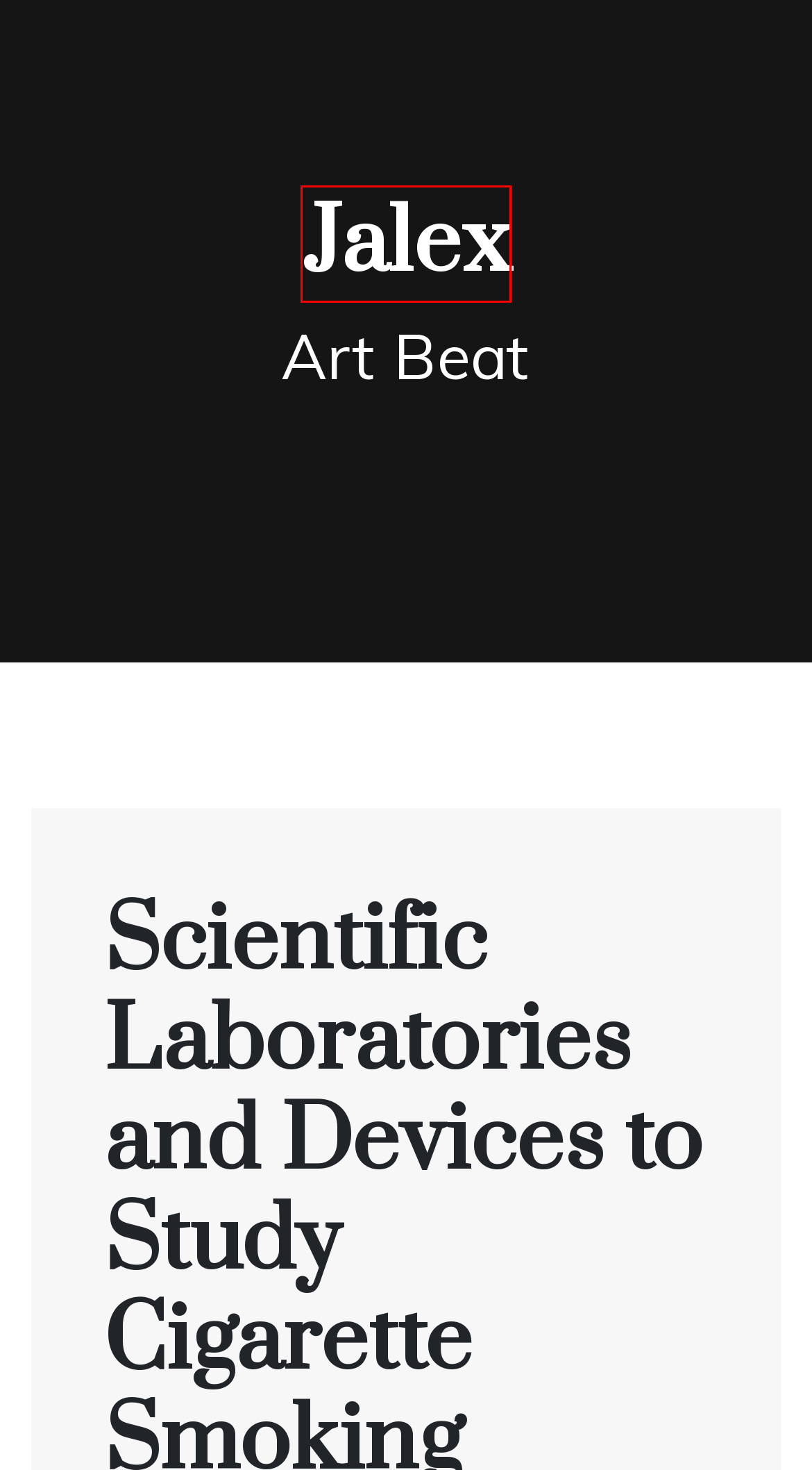Inspect the screenshot of a webpage with a red rectangle bounding box. Identify the webpage description that best corresponds to the new webpage after clicking the element inside the bounding box. Here are the candidates:
A. Cotton Candy Chic – Embrace Fluffy Pink Contacts – Jalex
B. February 2021 – Jalex
C. Shopping – Jalex
D. General – Jalex
E. Jalex – Art Beat
F. admin – Jalex
G. Business – Jalex
H. April 2021 – Jalex

E